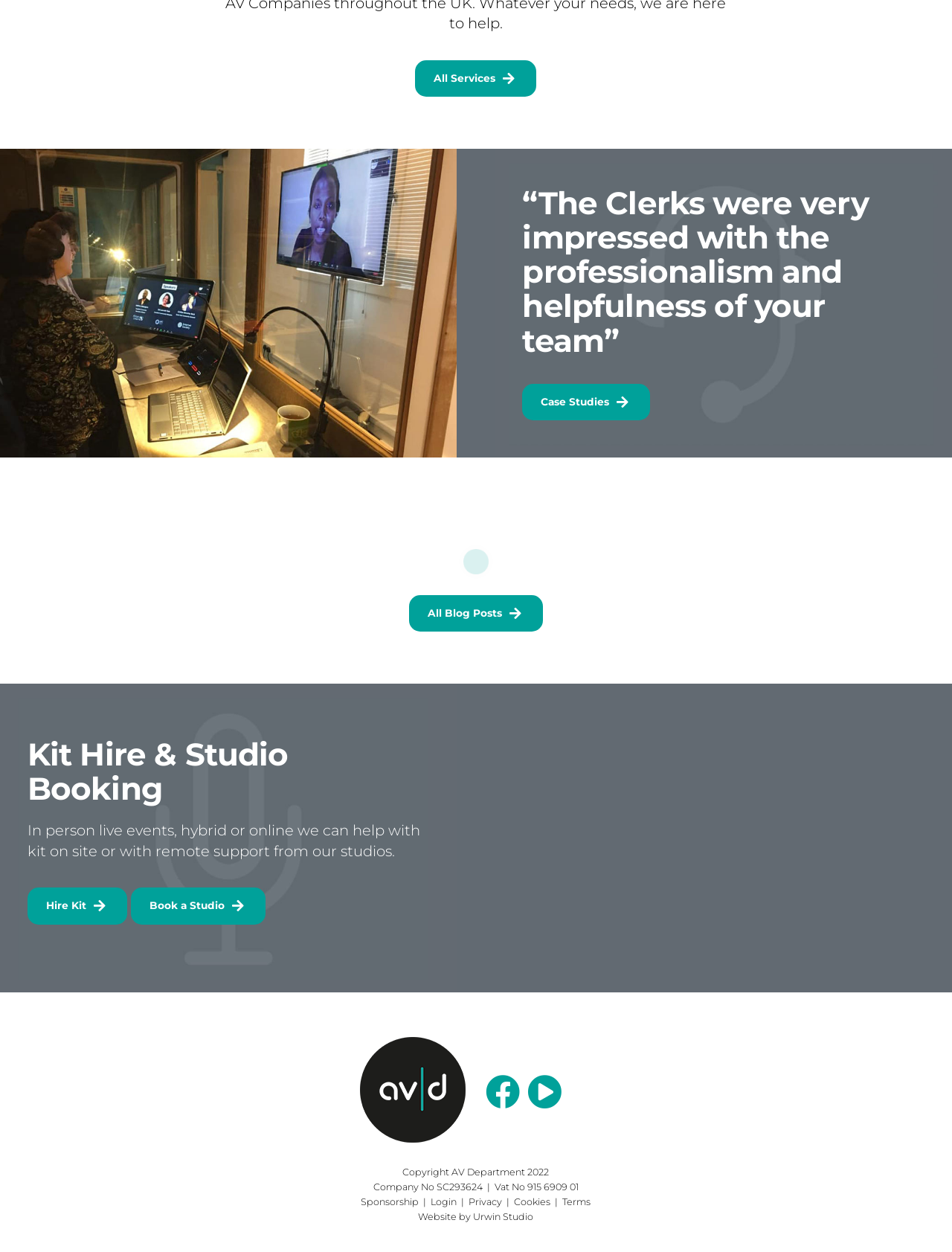Could you indicate the bounding box coordinates of the region to click in order to complete this instruction: "View All Blog Posts".

[0.43, 0.763, 0.57, 0.792]